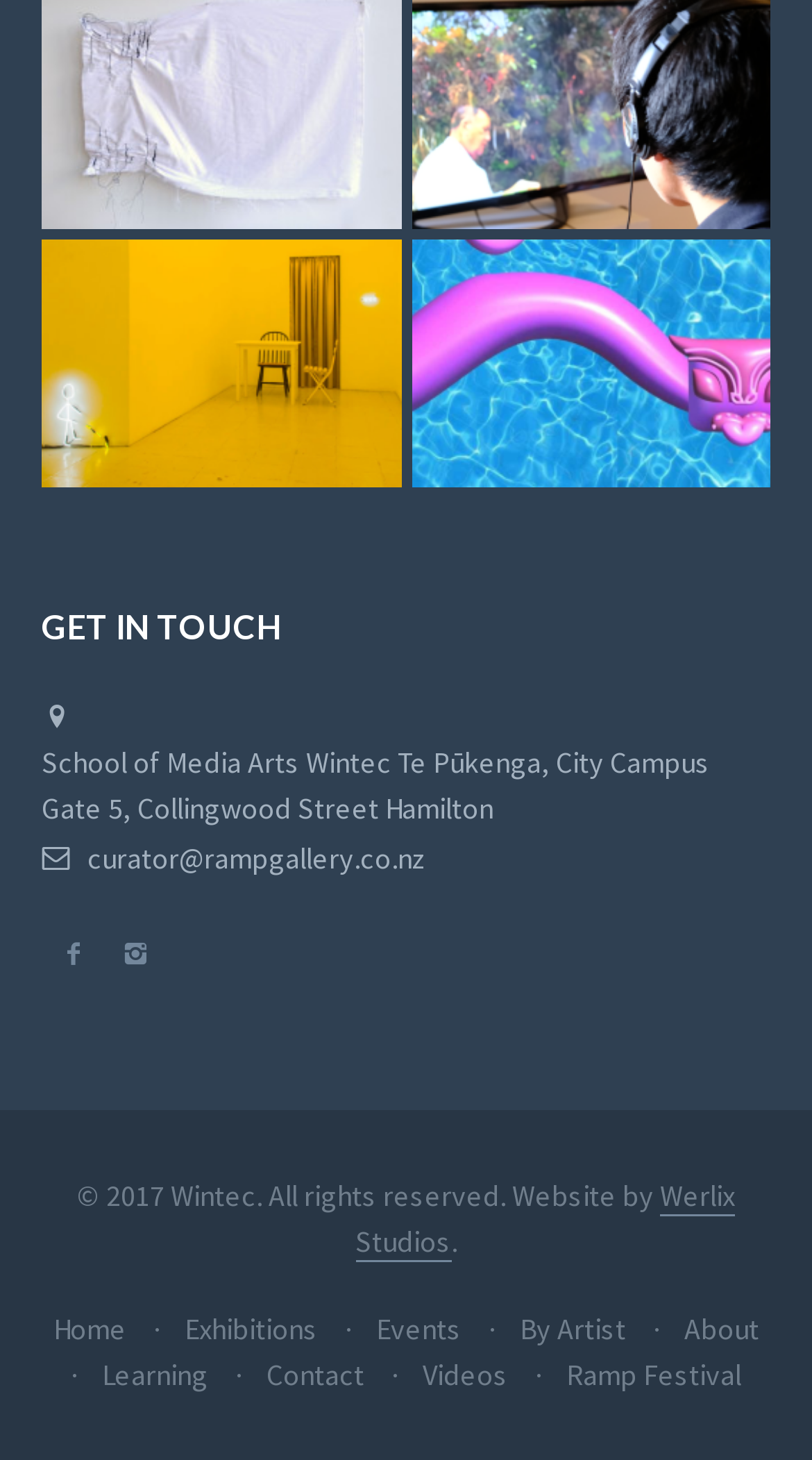Answer the question below using just one word or a short phrase: 
What is the email address of the curator?

curator@rampgallery.co.nz